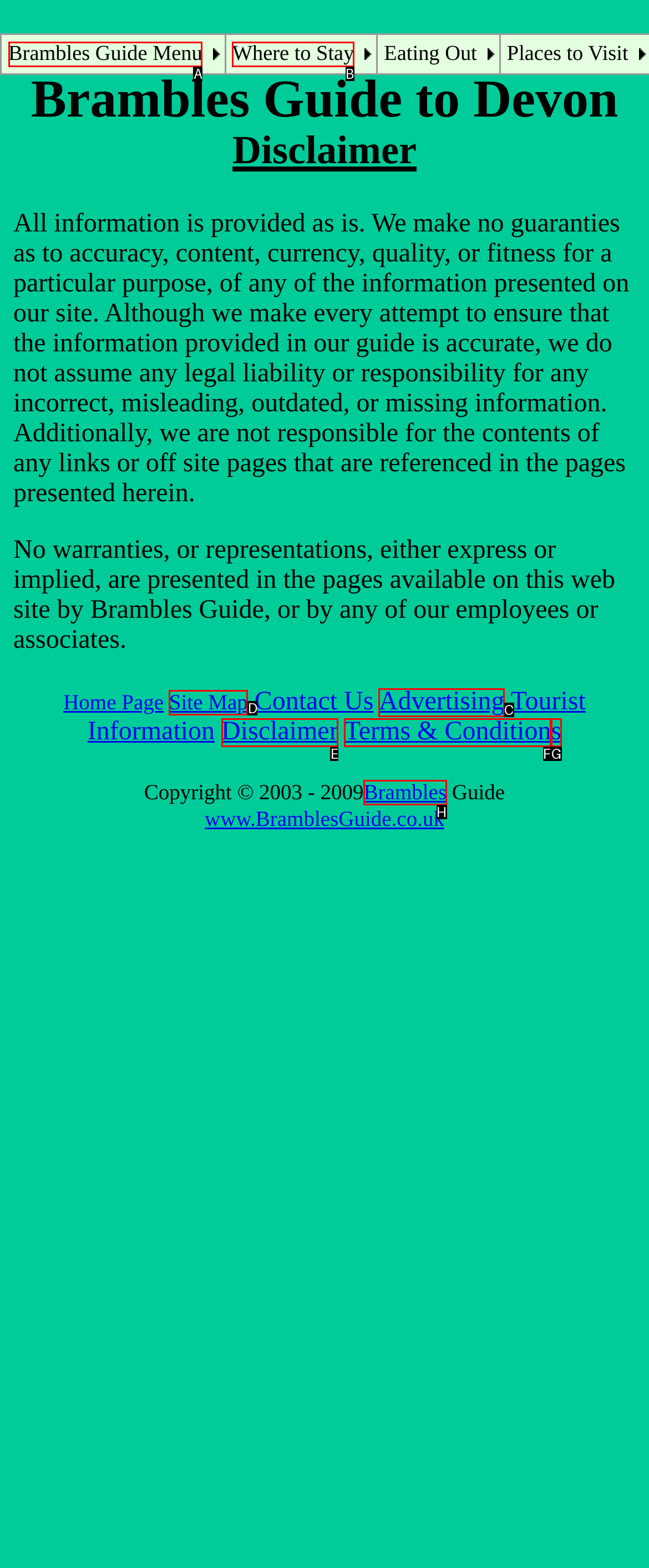From the provided options, which letter corresponds to the element described as: Brambles Guide Menu
Answer with the letter only.

A